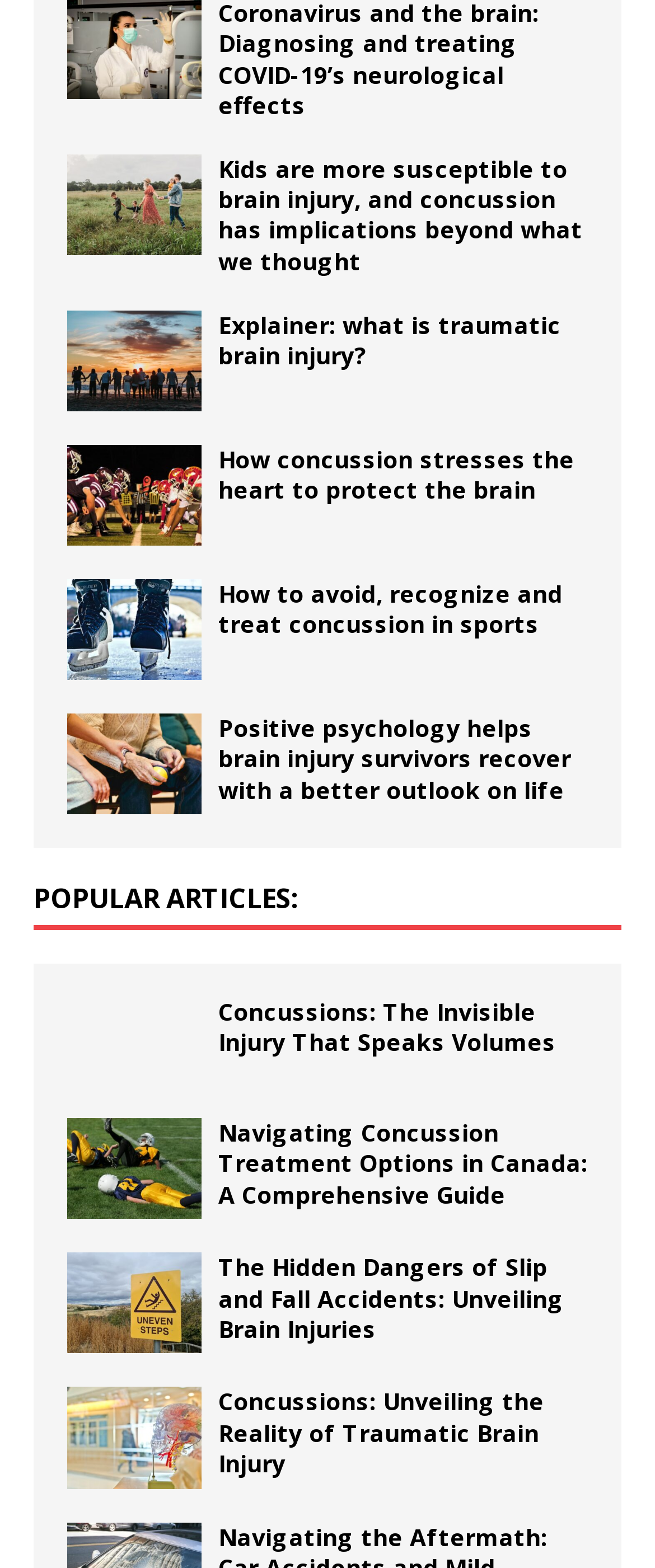Are all articles on this webpage related to sports?
Refer to the image and provide a one-word or short phrase answer.

No